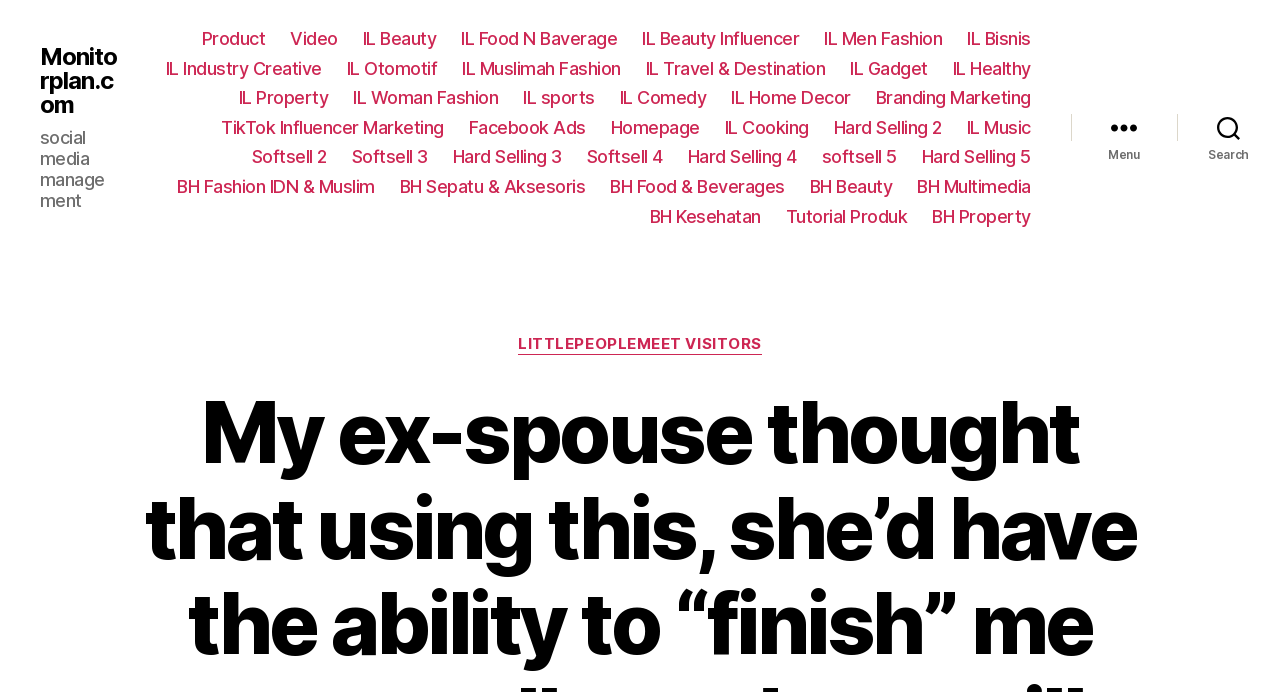Provide the bounding box coordinates of the HTML element this sentence describes: "Product". The bounding box coordinates consist of four float numbers between 0 and 1, i.e., [left, top, right, bottom].

[0.158, 0.04, 0.207, 0.072]